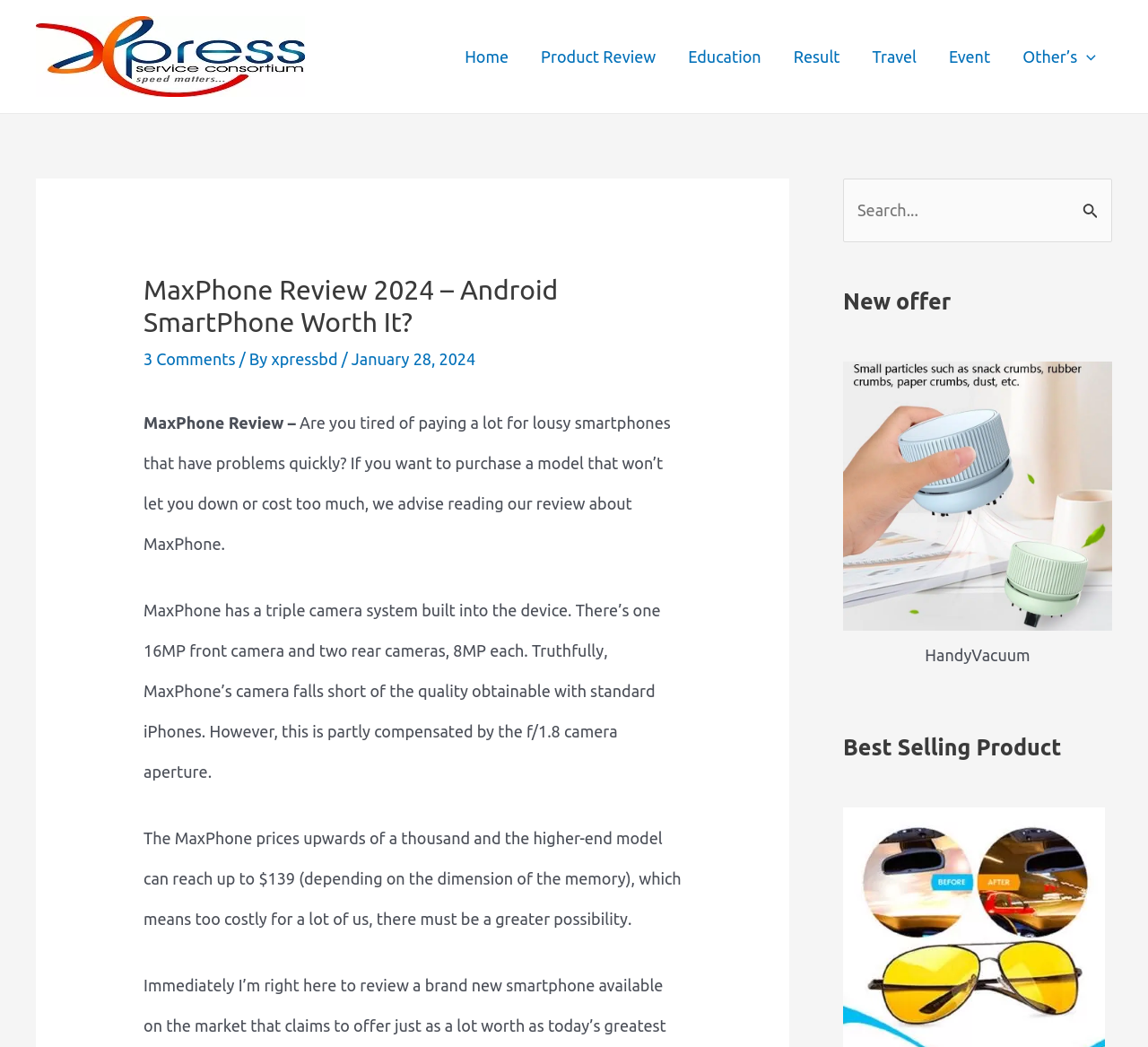How many rear cameras does MaxPhone have?
From the image, provide a succinct answer in one word or a short phrase.

2